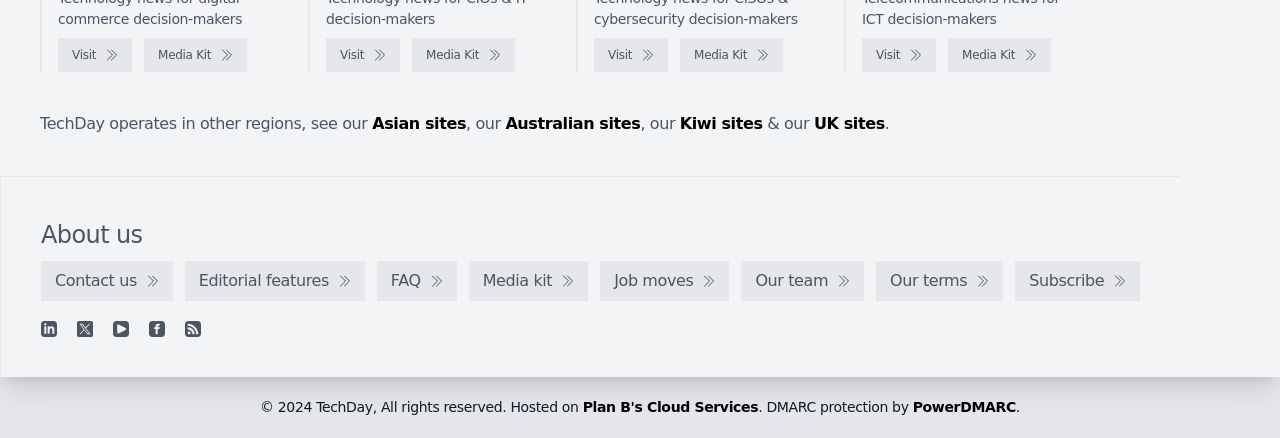Please identify the bounding box coordinates of the clickable element to fulfill the following instruction: "Contact us". The coordinates should be four float numbers between 0 and 1, i.e., [left, top, right, bottom].

[0.032, 0.596, 0.135, 0.687]